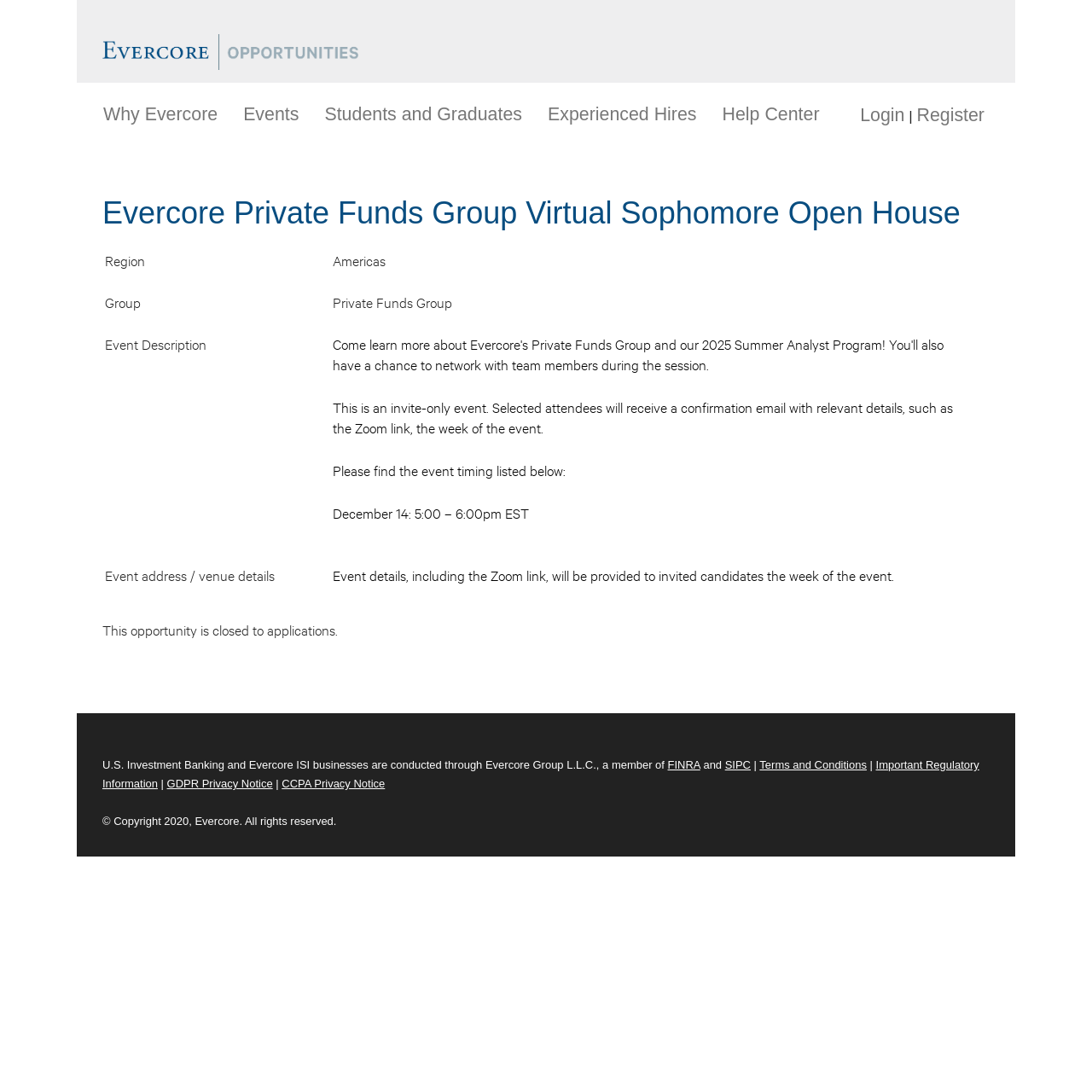Can you look at the image and give a comprehensive answer to the question:
What is the event timing?

I found the event timing by looking at the event description section, where it says 'December 14: 5:00 – 6:00pm EST'.